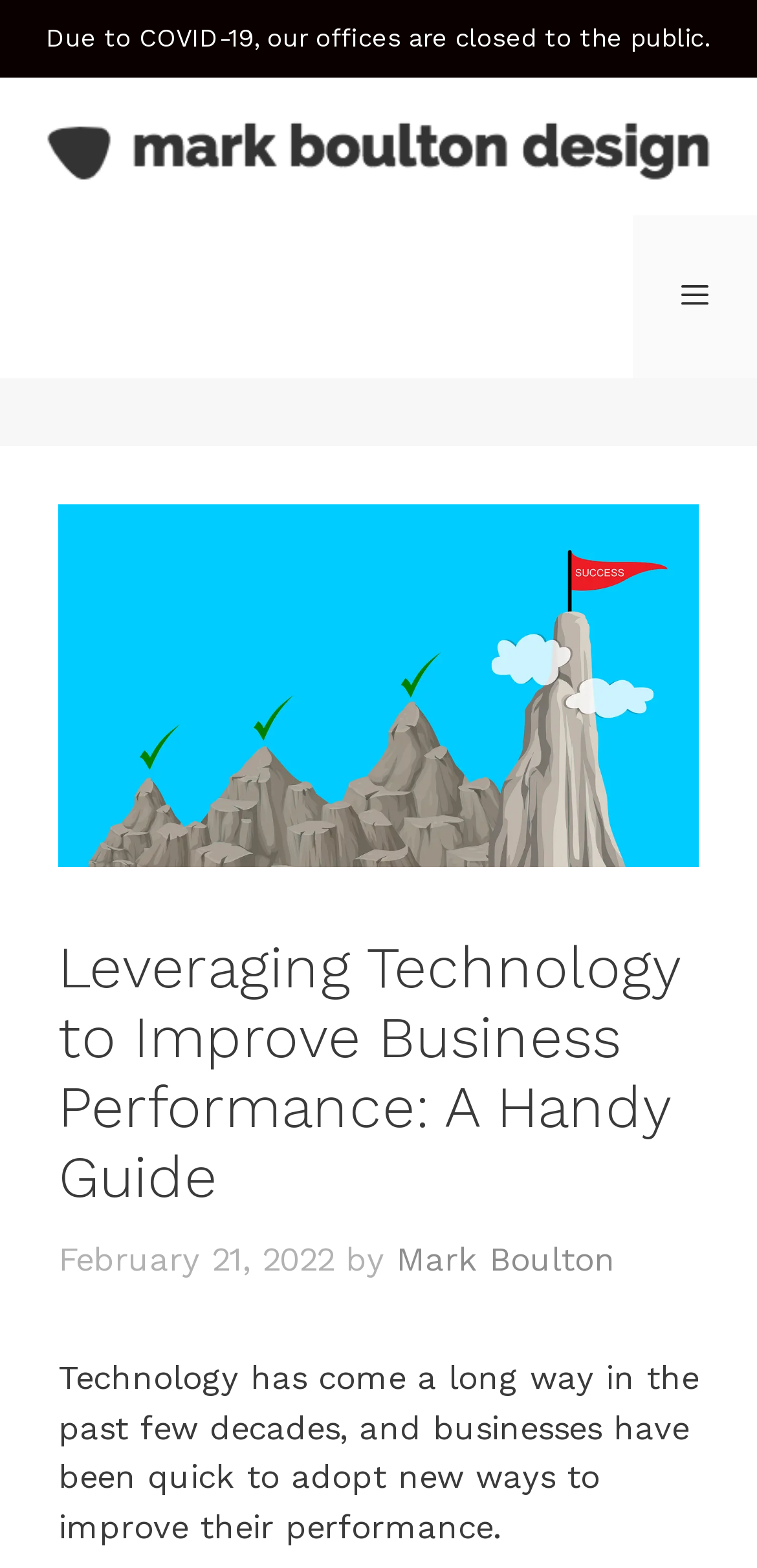Who is the author of the article?
Using the image provided, answer with just one word or phrase.

Mark Boulton